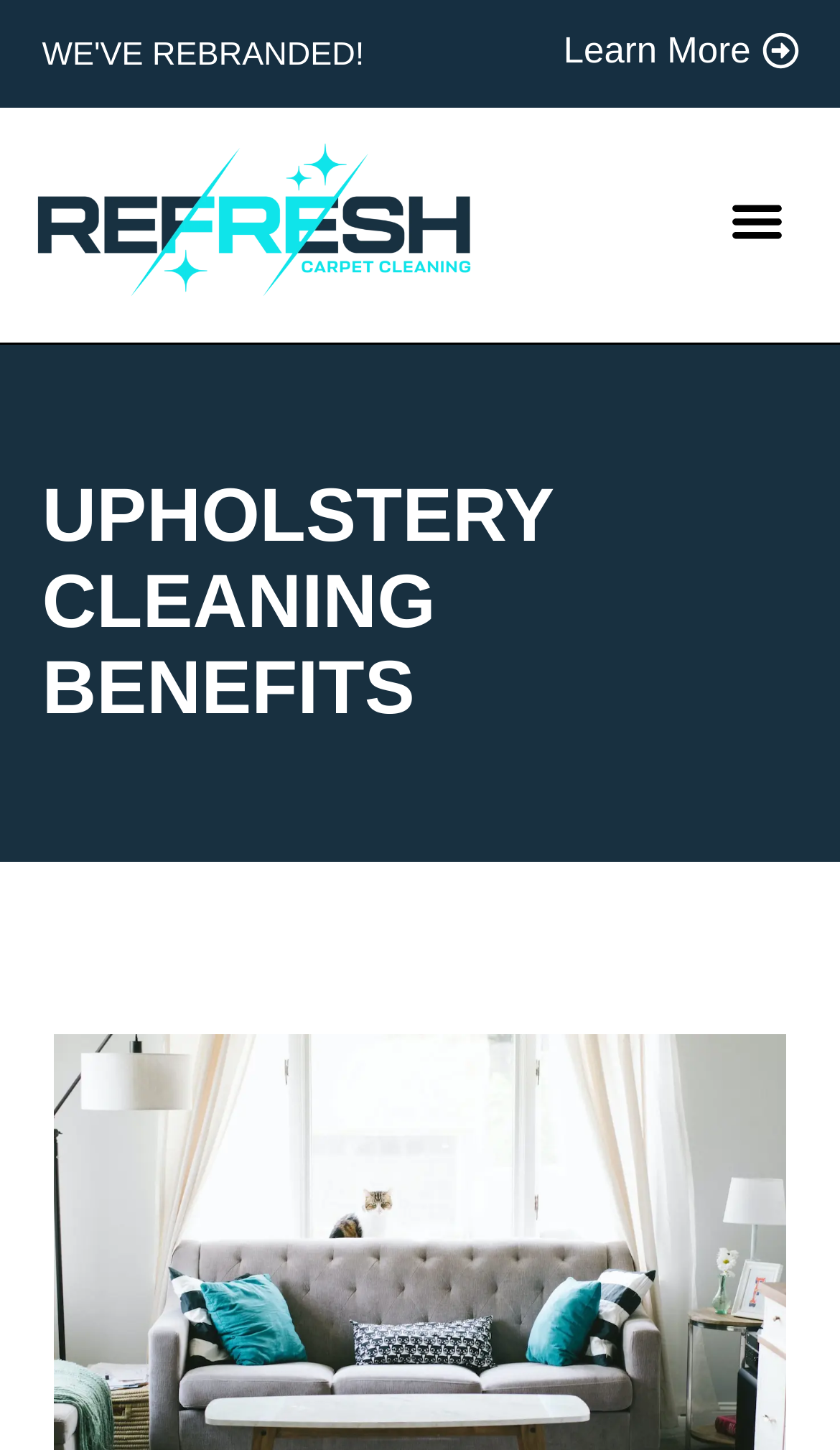Mark the bounding box of the element that matches the following description: "Terms and Conditions".

None